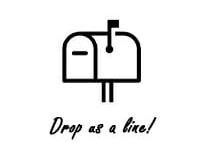What style is the text 'Drop us a line!' written in?
Based on the visual, give a brief answer using one word or a short phrase.

Handwritten